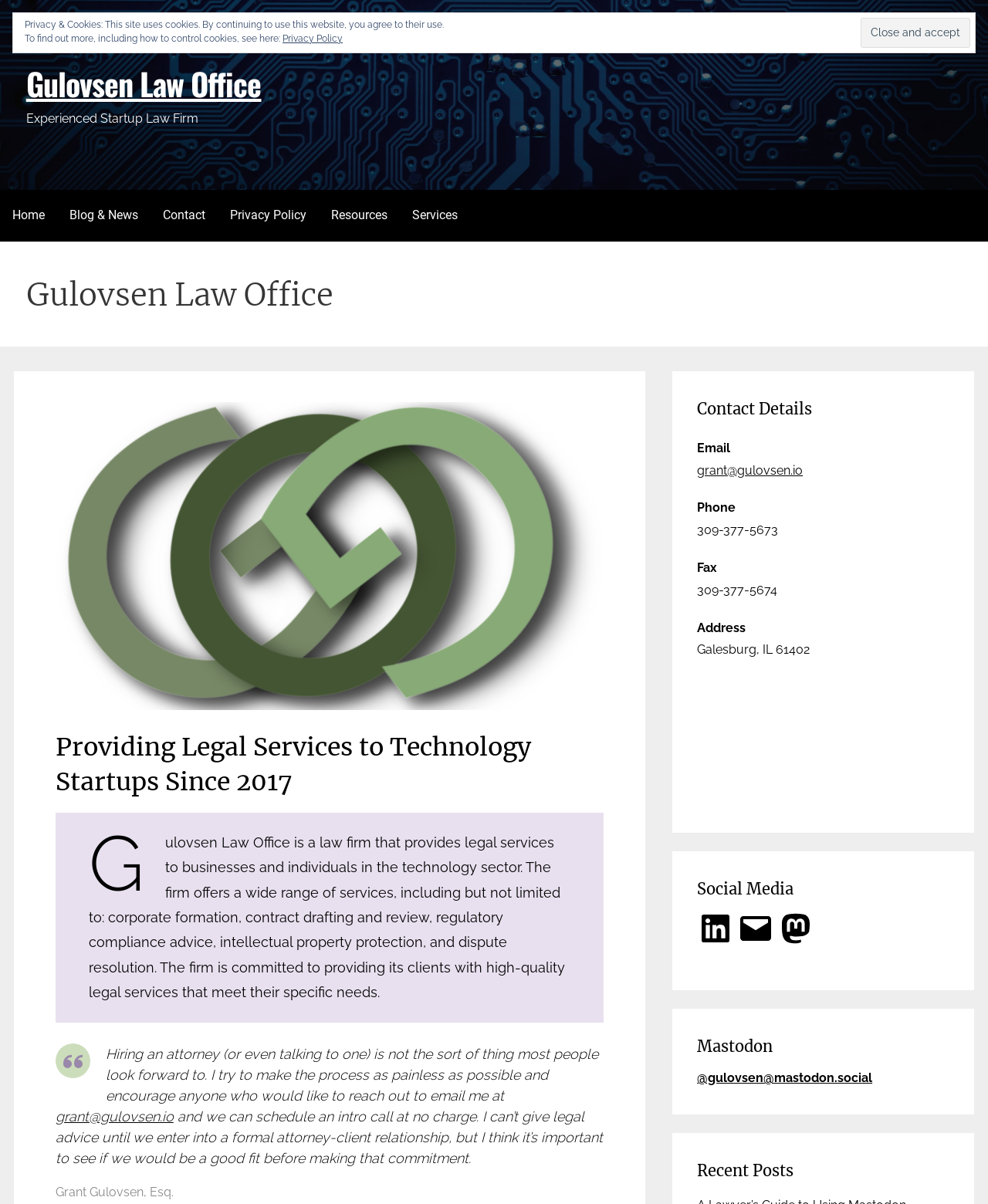Based on the element description: "Privacy Policy", identify the UI element and provide its bounding box coordinates. Use four float numbers between 0 and 1, [left, top, right, bottom].

[0.286, 0.028, 0.347, 0.037]